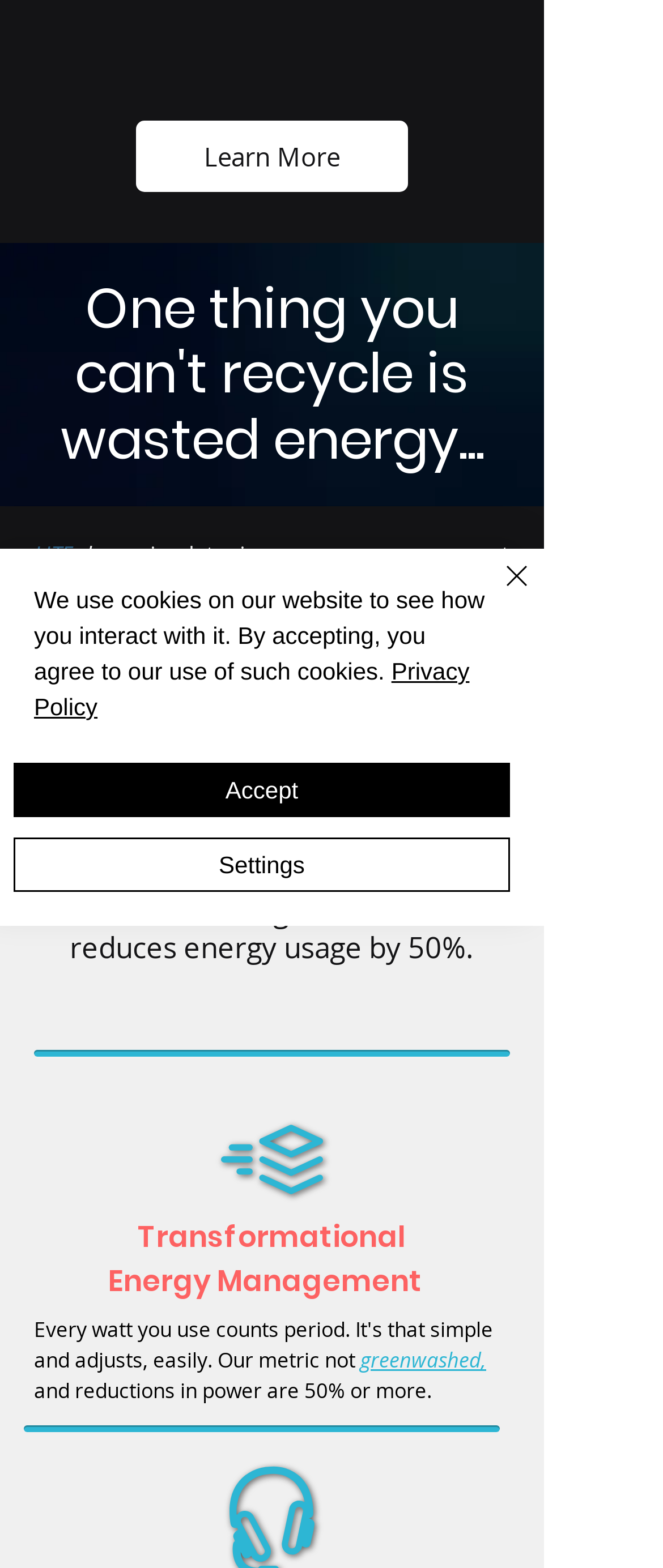Please examine the image and answer the question with a detailed explanation:
What is the position of the 'Learn More' link?

The 'Learn More' link has a bounding box coordinate of [0.205, 0.077, 0.615, 0.122], which is above the heading 'One thing you can't recycle is wasted energy...' with a bounding box coordinate of [0.051, 0.177, 0.769, 0.301].